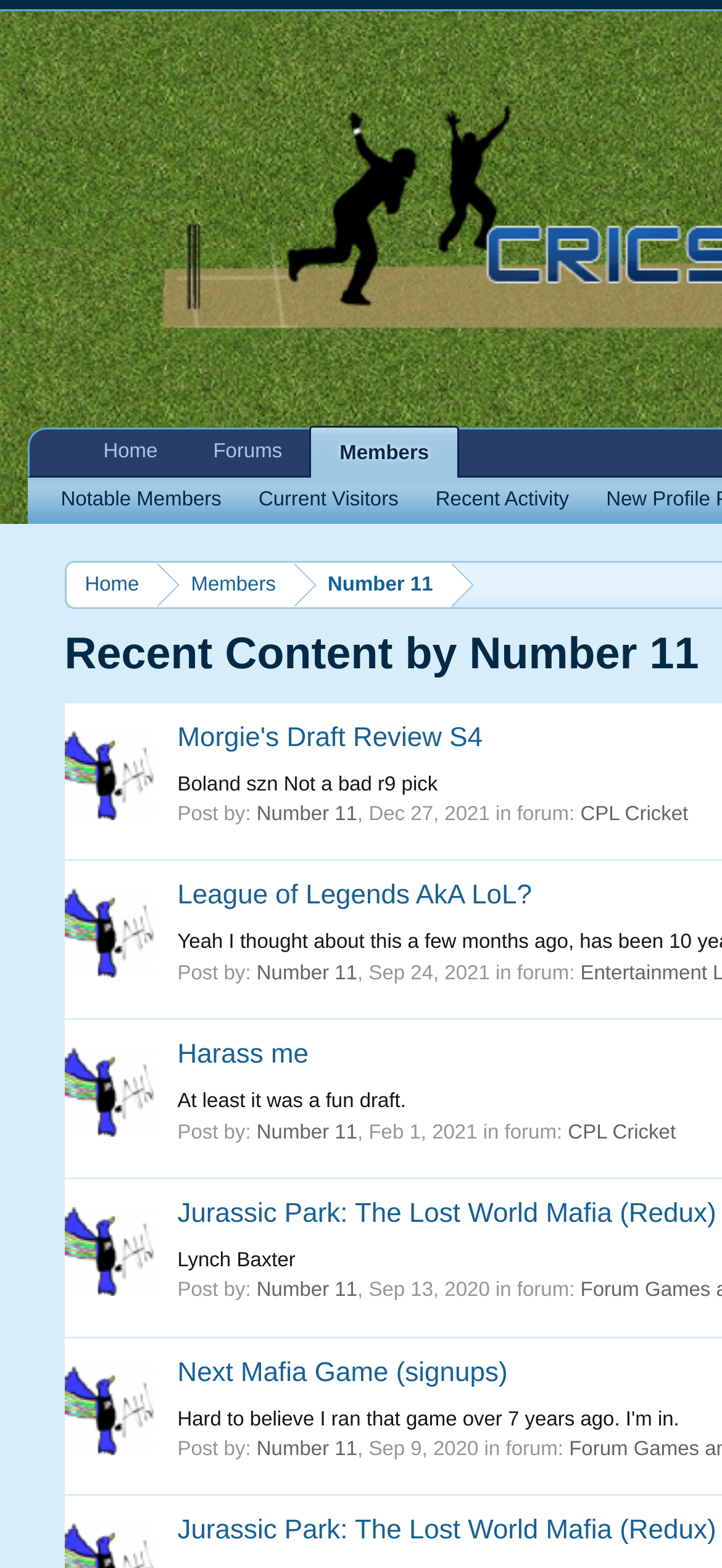Please look at the image and answer the question with a detailed explanation: What is the name of the user who posted most recently?

I looked at the post by information and found that the user 'Number 11' is the one who posted most recently.